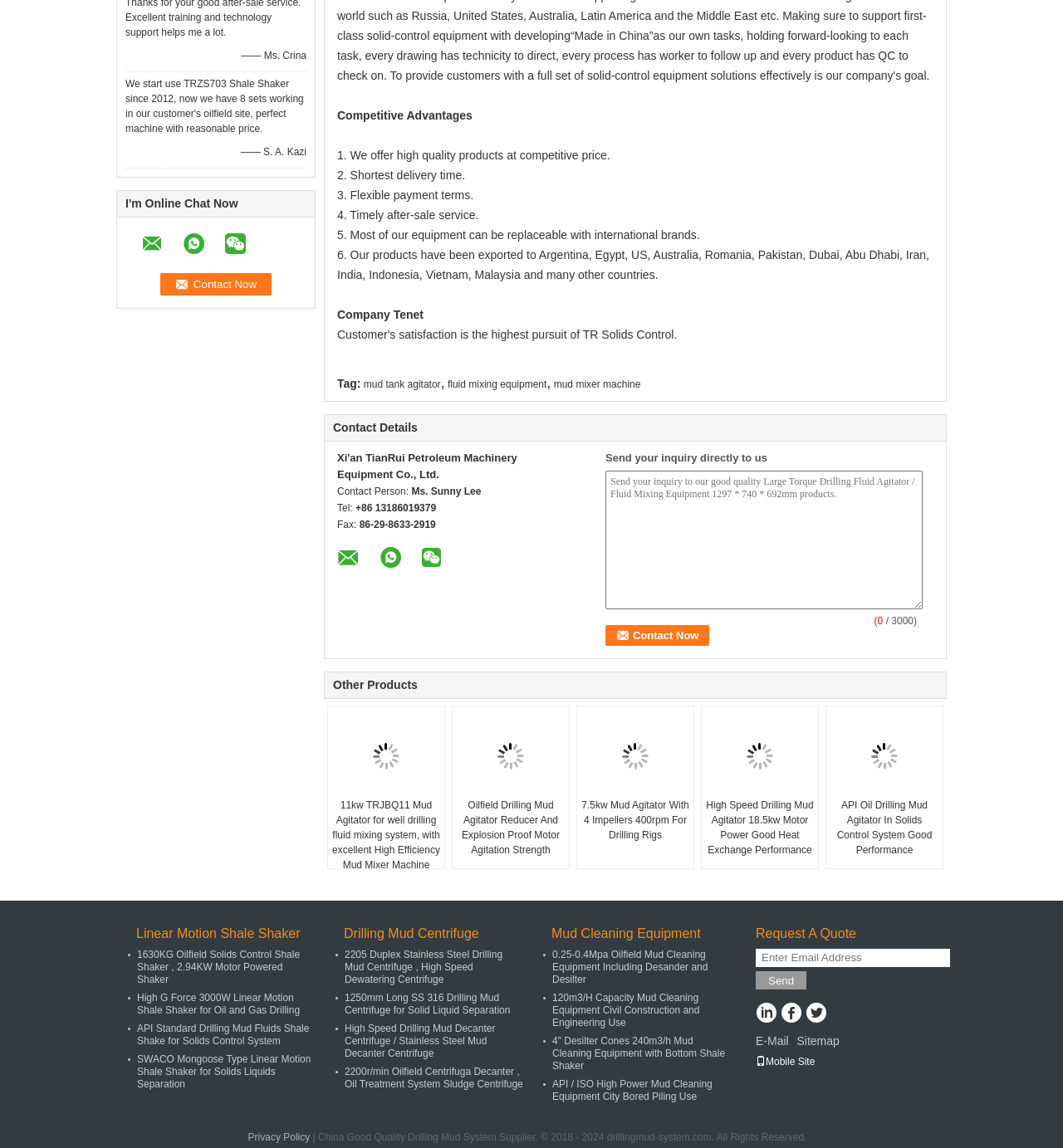Please respond in a single word or phrase: 
How many products are listed under 'Other Products'?

5